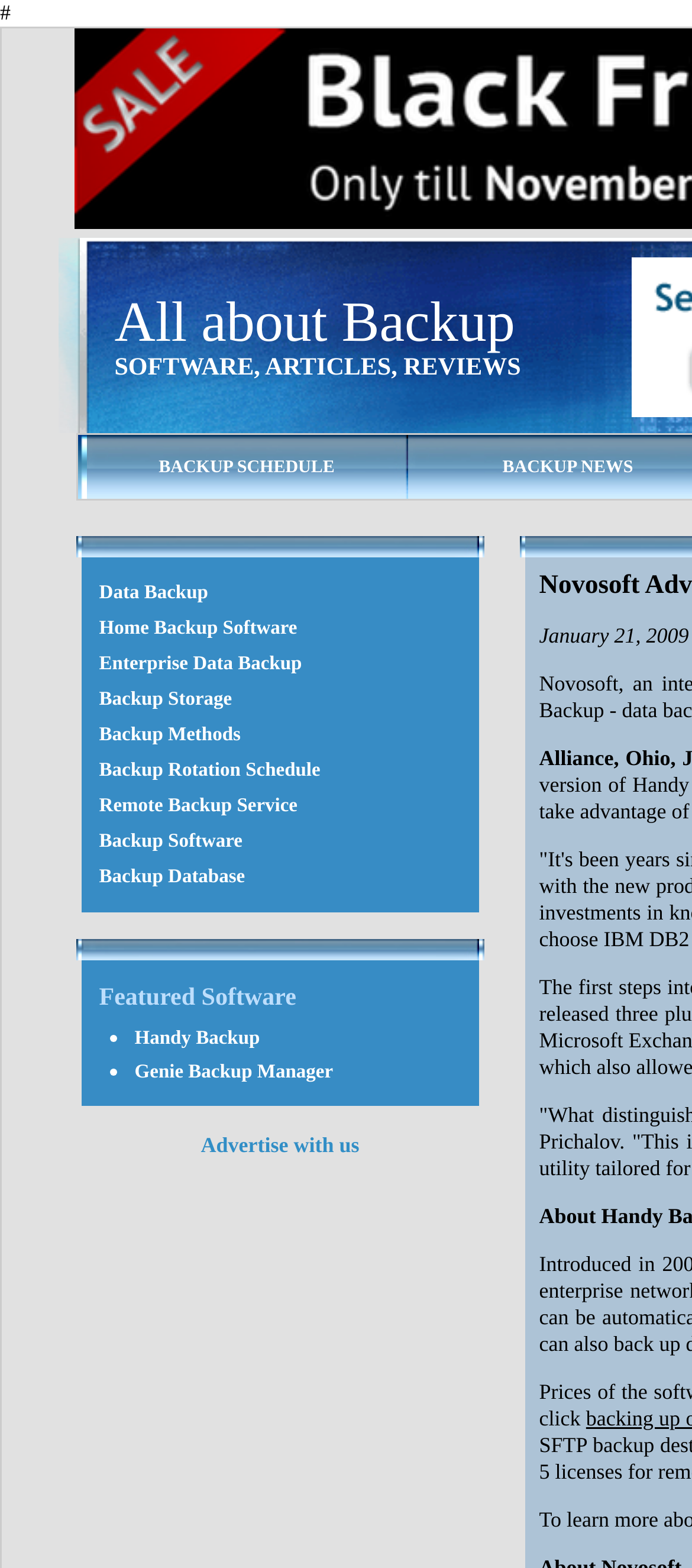How many types of backup are mentioned on this webpage?
Can you provide an in-depth and detailed response to the question?

Upon examining the webpage, I found multiple types of backup mentioned, including data backup, home backup software, enterprise data backup, backup storage, backup methods, backup rotation schedule, remote backup service, and backup database.